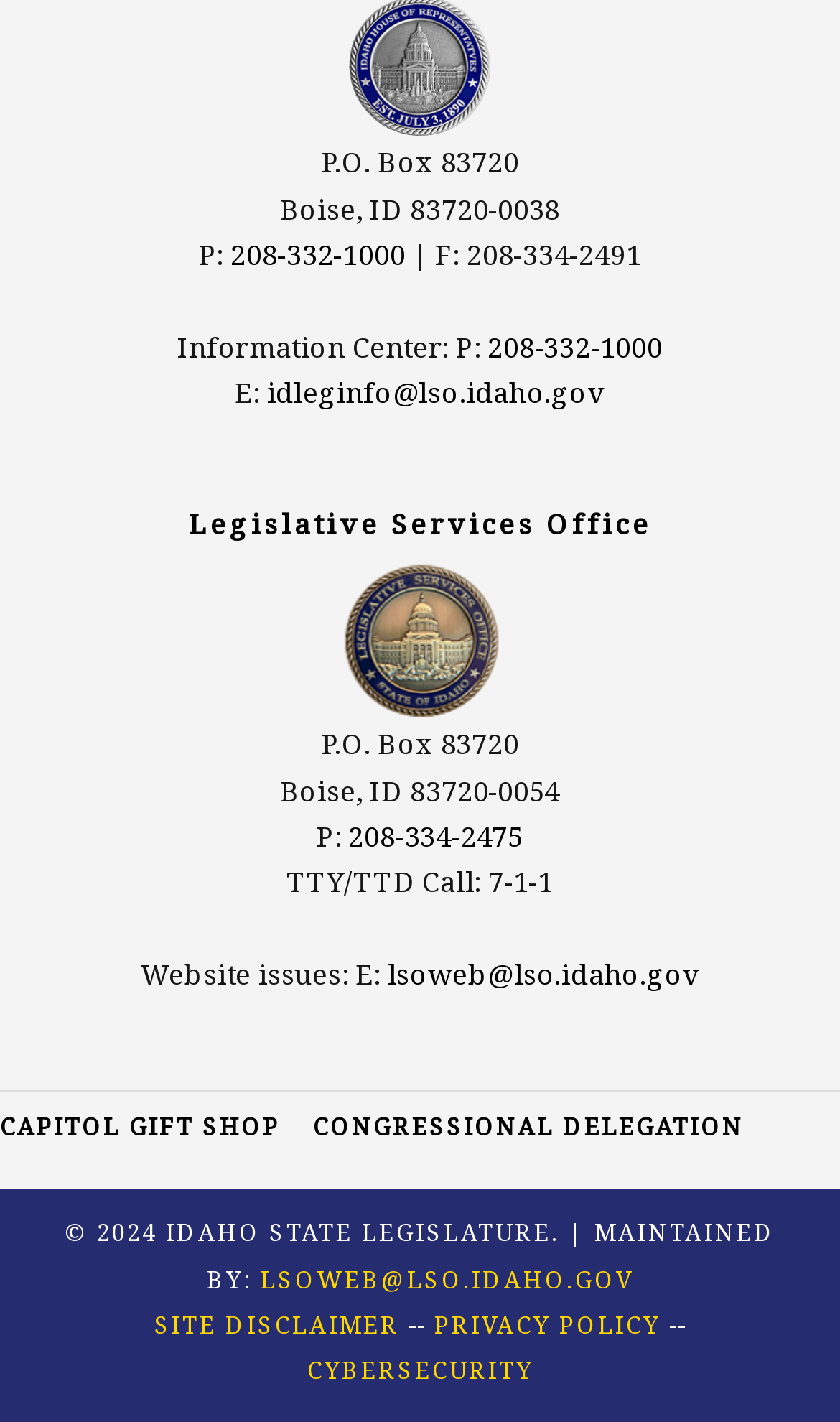Answer the question with a single word or phrase: 
What is the copyright year of the webpage?

2024